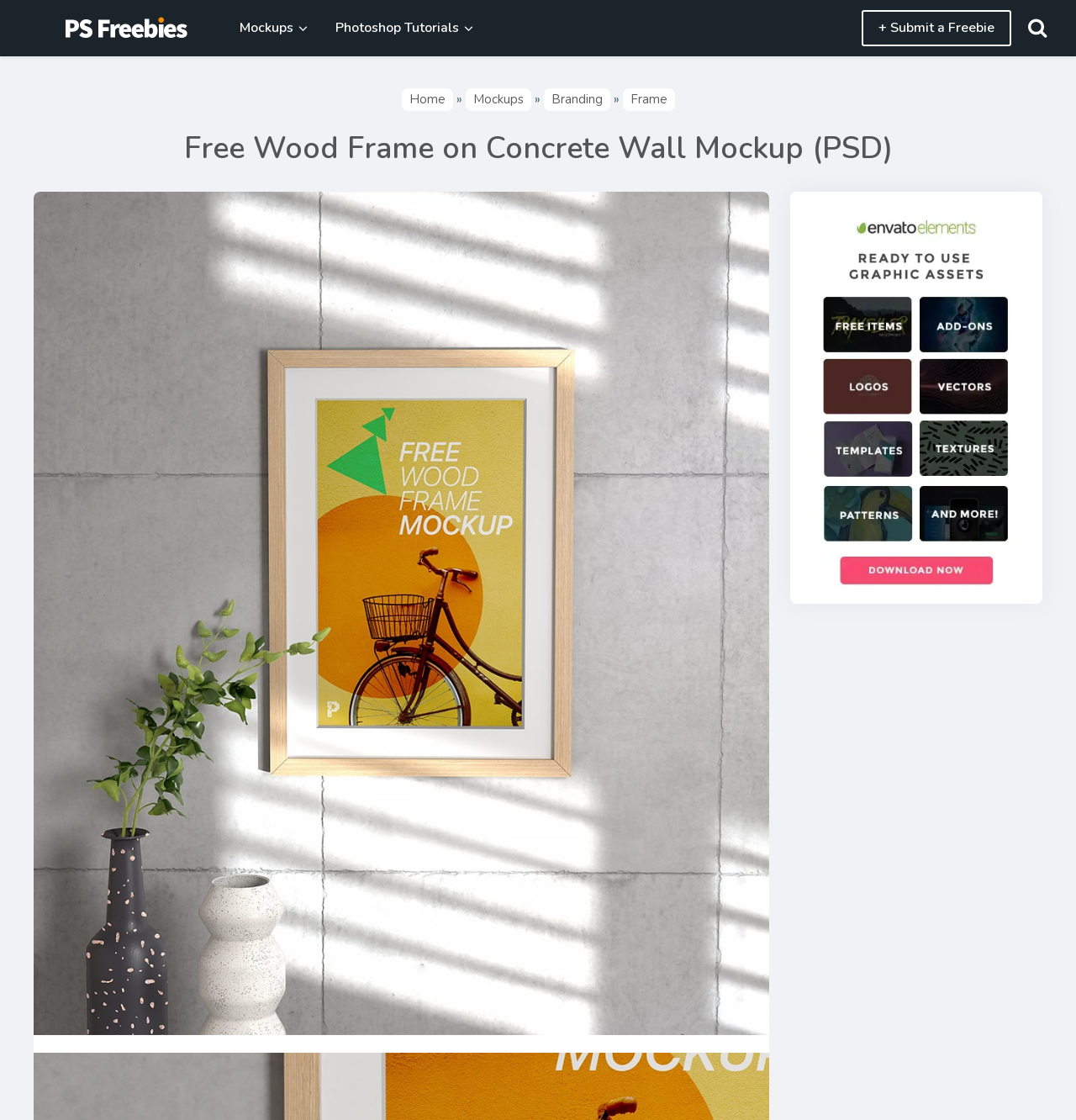Elaborate on the different components and information displayed on the webpage.

The webpage is about a free wood frame mockup scene, specifically a portrait frame mockup suitable for showcasing photographs, paintings, and posters. 

At the top left corner, there is a logo image with a corresponding link. Next to it, there are three links: "Mockups", "Photoshop Tutorials", and "+ Submit a Freebie", which are aligned horizontally. 

Below these links, there is a navigation menu with links to "Home", "Mockups", "Branding", and "Frame", which are also aligned horizontally. 

The main content of the webpage is a heading that reads "Free Wood Frame on Concrete Wall Mockup (PSD)", which spans the entire width of the page. Below the heading, there is a large image of the wood frame mockup, which takes up most of the page's width and height. 

To the right of the image, there is a complementary section with a link to "envato" and its corresponding image. The image is positioned above the link. 

There are no other notable elements on the webpage.